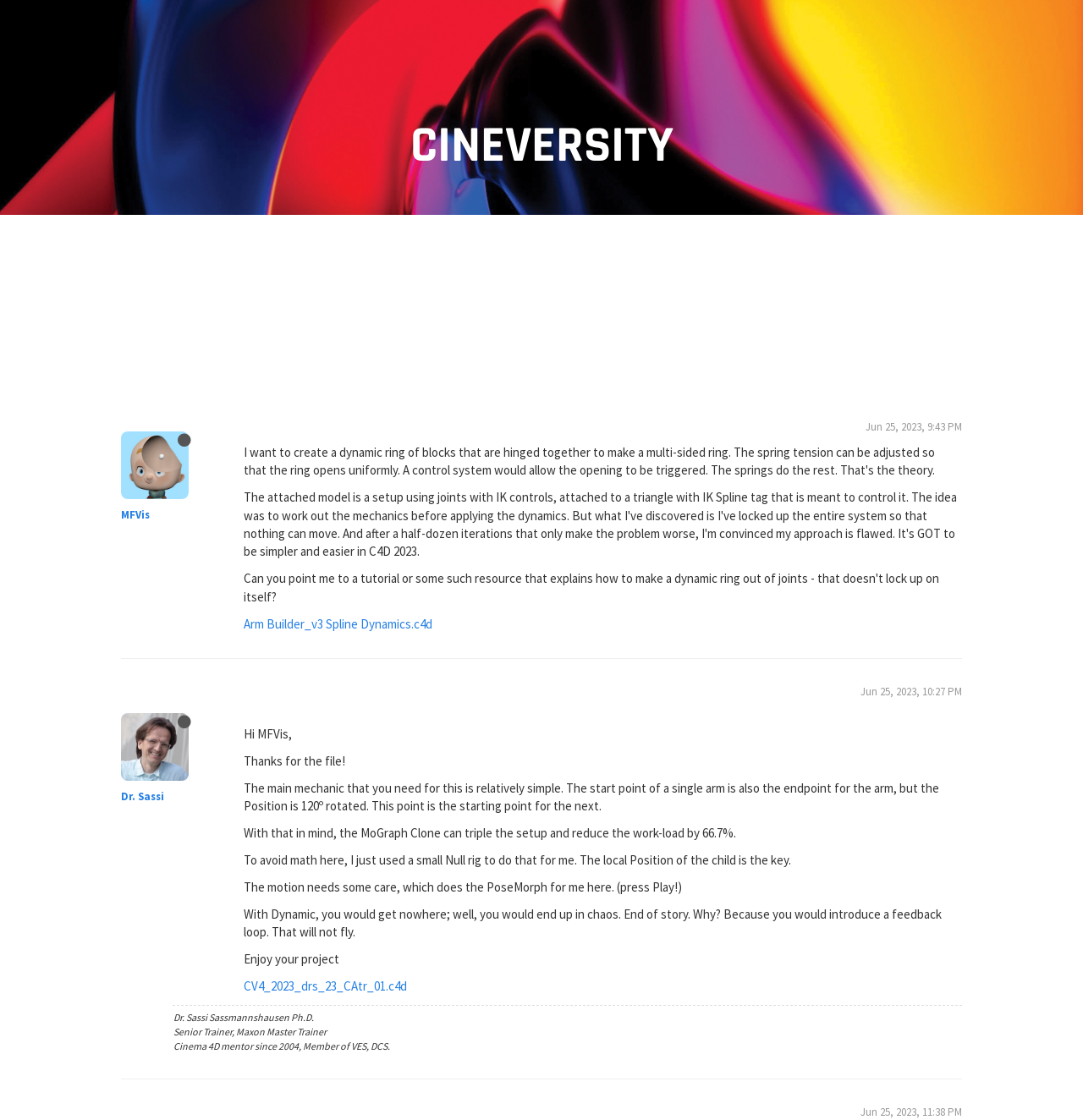Find the bounding box coordinates of the element I should click to carry out the following instruction: "View the post of MFVis".

[0.112, 0.528, 0.186, 0.542]